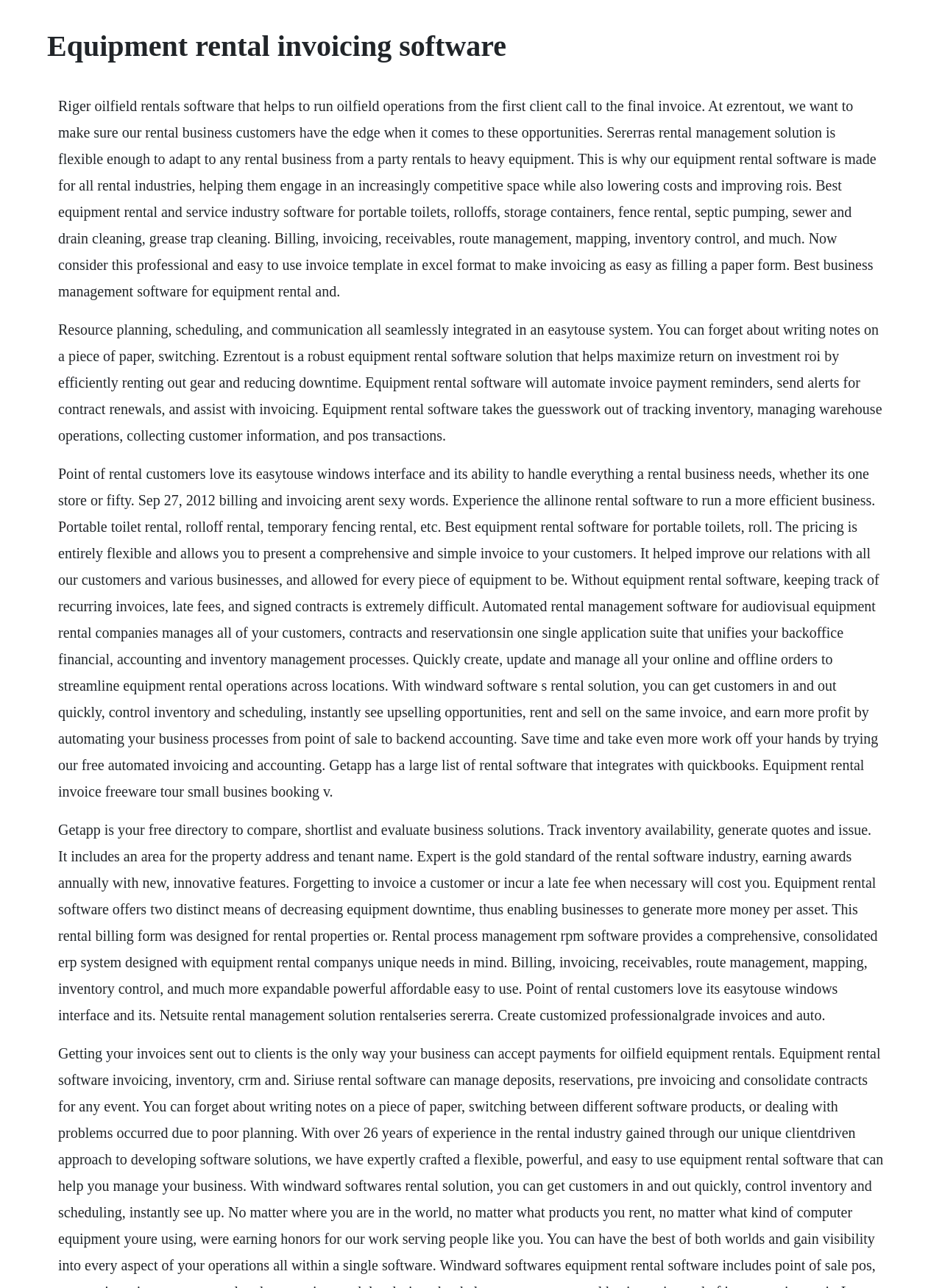Identify the main title of the webpage and generate its text content.

Equipment rental invoicing software